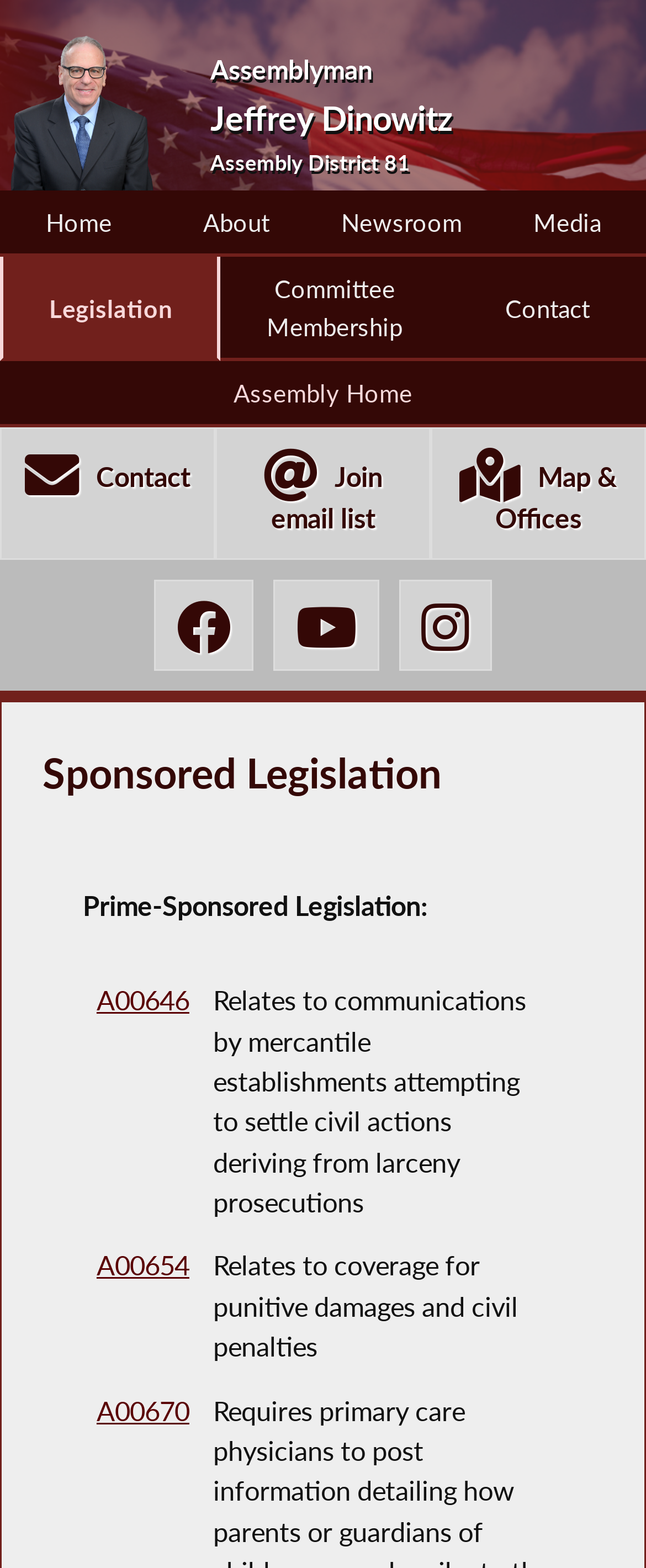Kindly determine the bounding box coordinates for the area that needs to be clicked to execute this instruction: "Contact Assemblyman".

[0.0, 0.273, 0.333, 0.357]